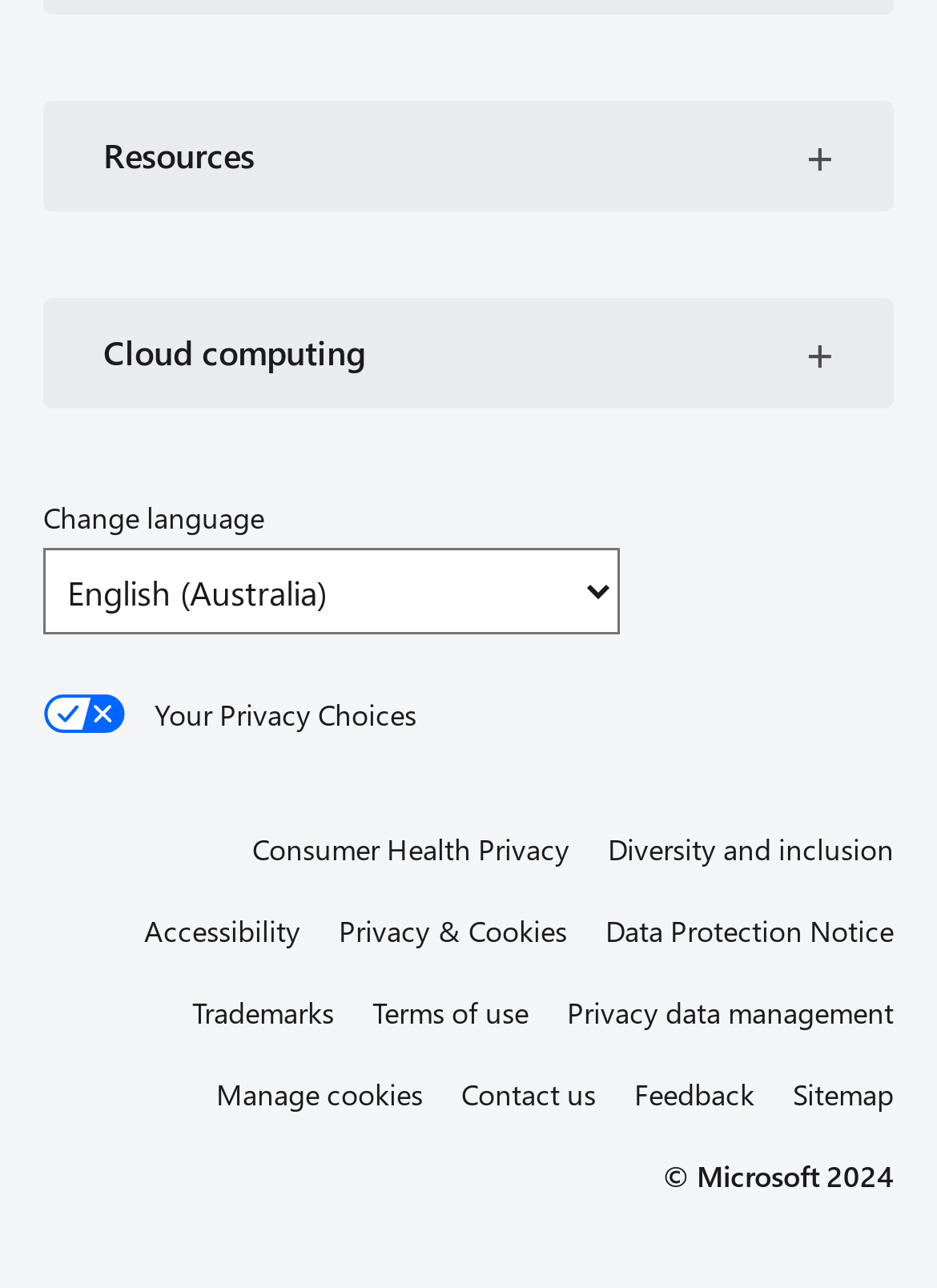Please identify the bounding box coordinates of the region to click in order to complete the task: "View California Consumer Privacy Act". The coordinates must be four float numbers between 0 and 1, specified as [left, top, right, bottom].

[0.046, 0.538, 0.954, 0.572]